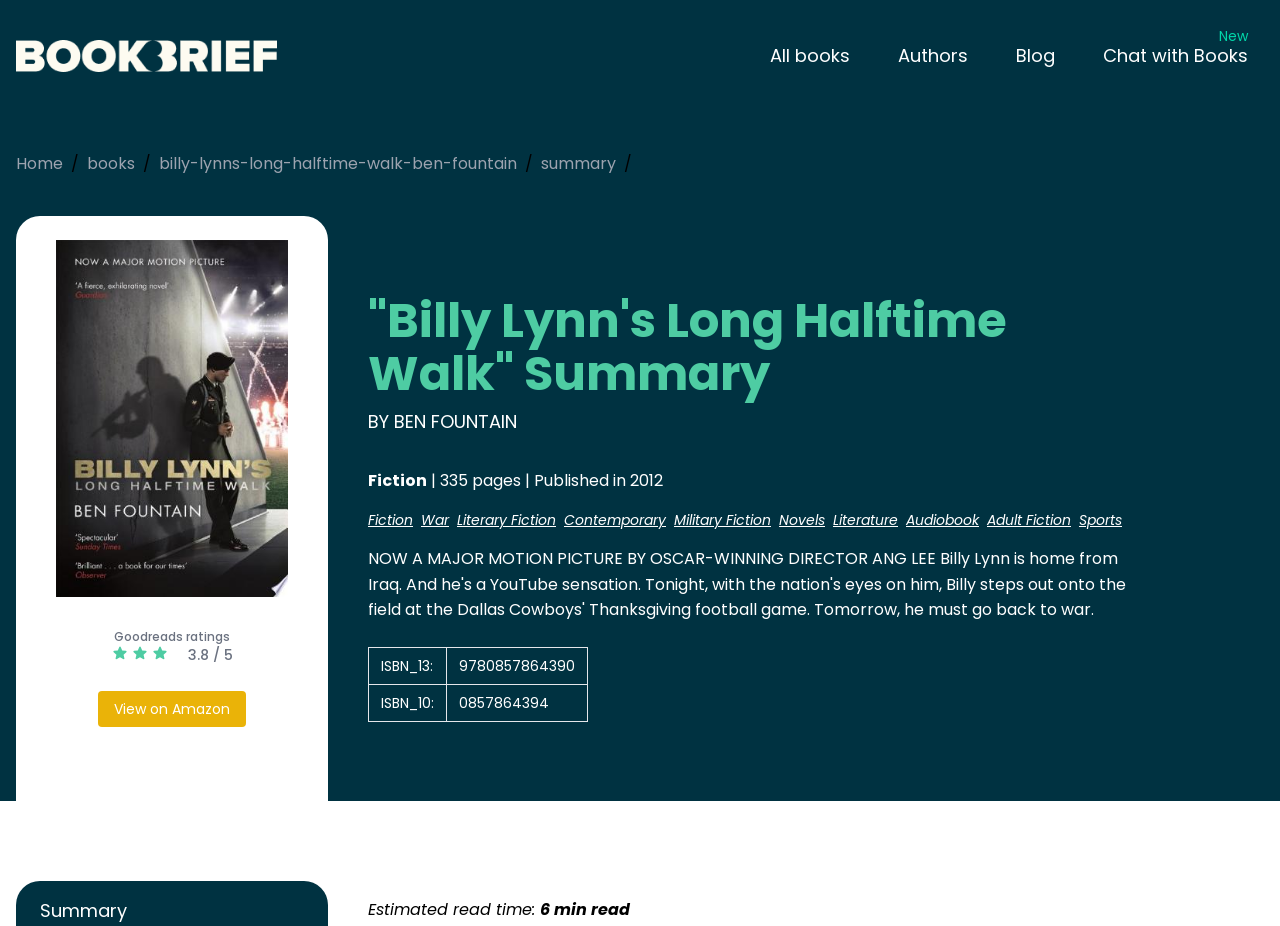Please provide a detailed answer to the question below by examining the image:
What is the author of this book?

I found the author by looking at the link 'BEN FOUNTAIN' below the book title, which is adjacent to the static text 'BY'.